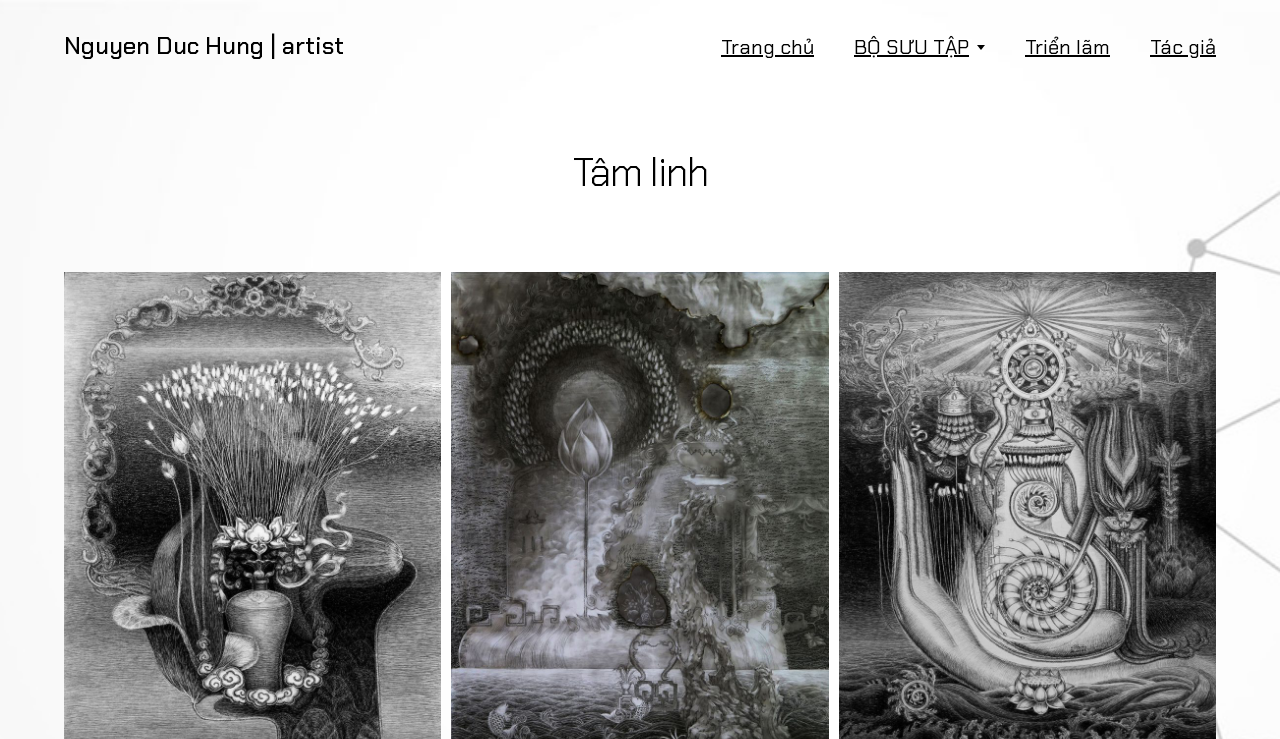Observe the image and answer the following question in detail: What is the title of the main section?

The heading 'Tâm linh' is located within a header element, indicating that it is the title of the main section of the webpage.